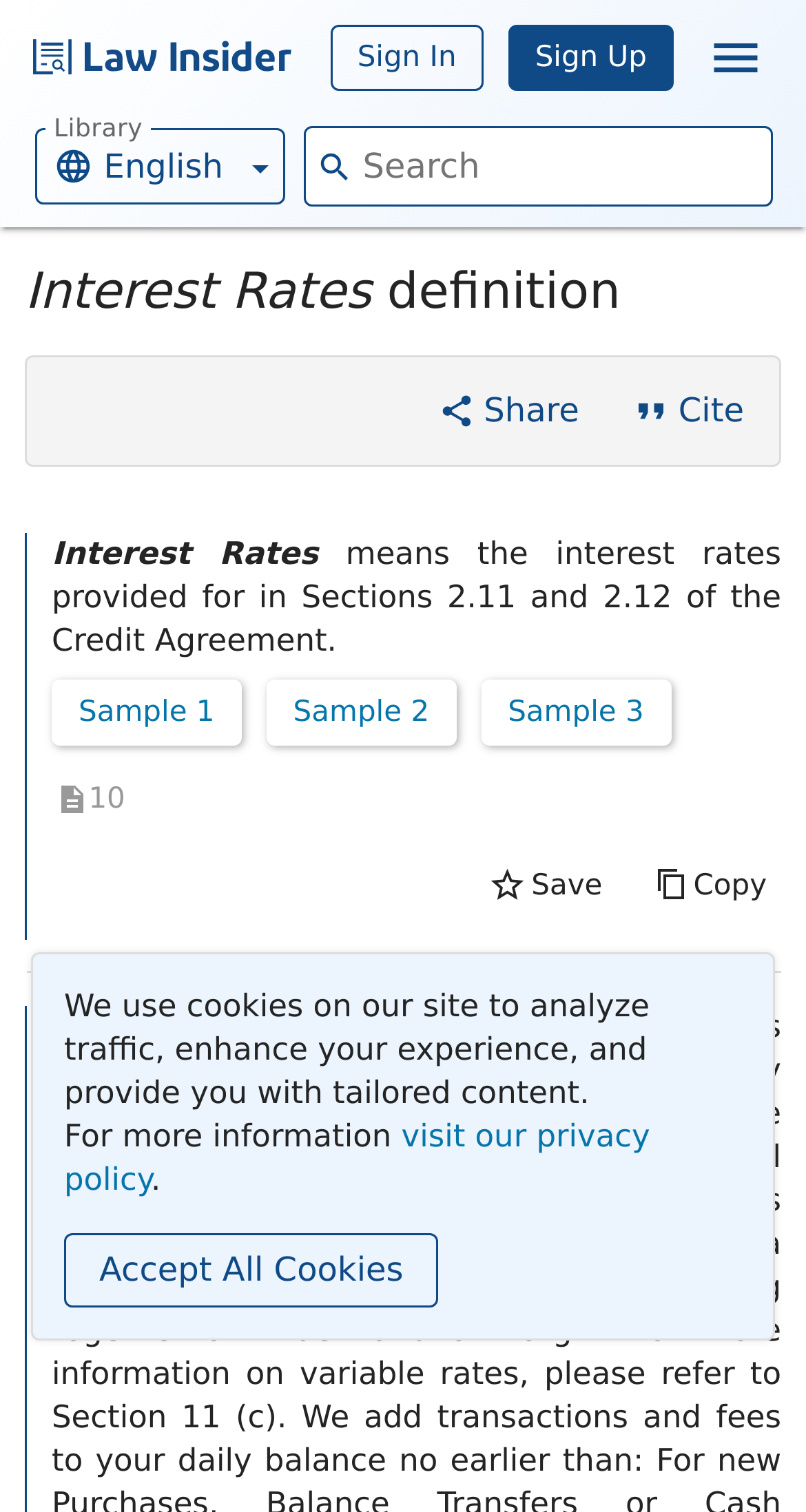Please answer the following query using a single word or phrase: 
What is the definition of Interest Rates?

means the interest rates provided for in Sections 2.11 and 2.12 of the Credit Agreement